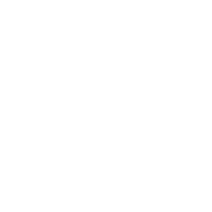What is the atmosphere of the White Heather Bar?
Based on the image content, provide your answer in one word or a short phrase.

Warm and welcoming